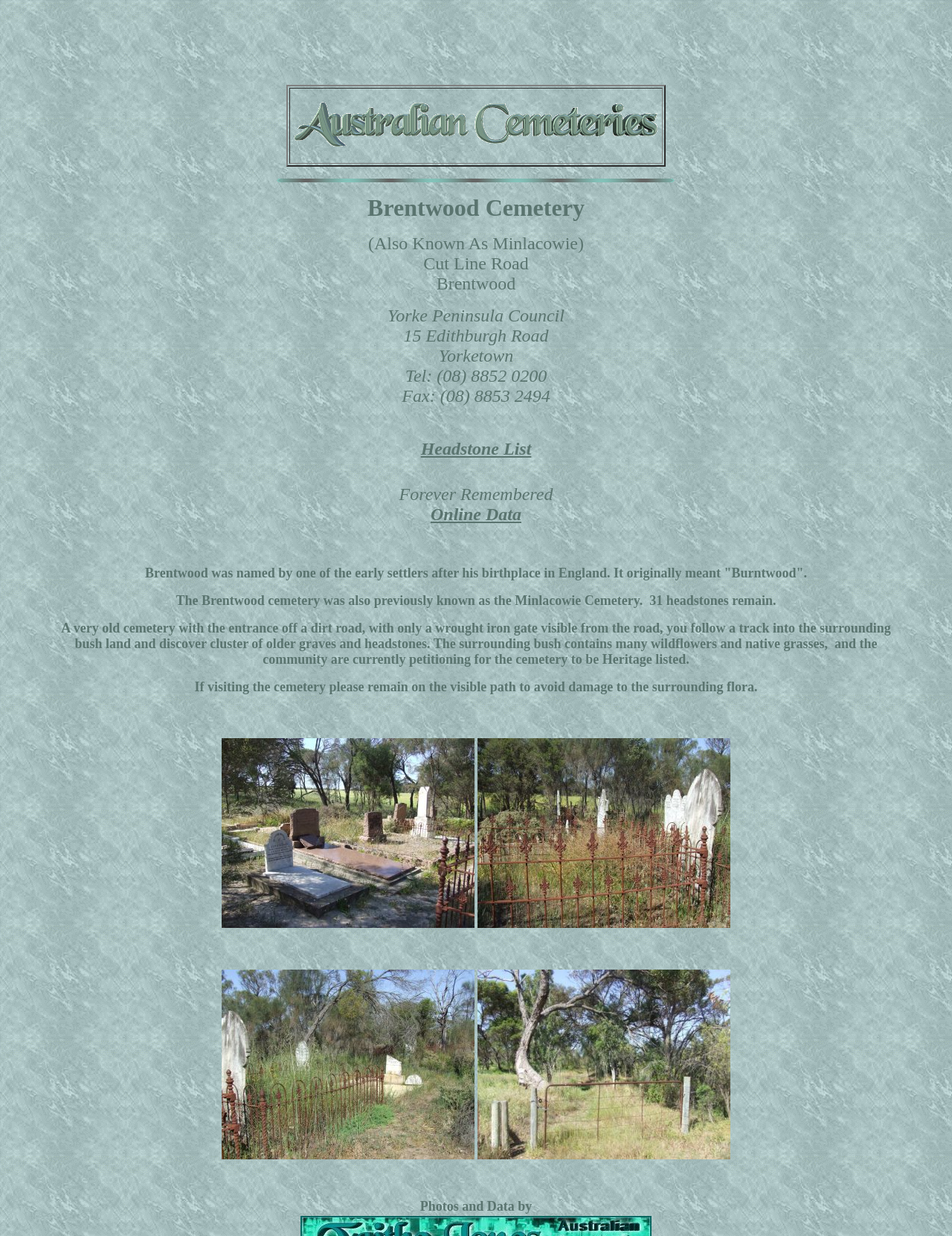Please give a one-word or short phrase response to the following question: 
What is the purpose of the track in the cemetery?

To follow into the surrounding bush land